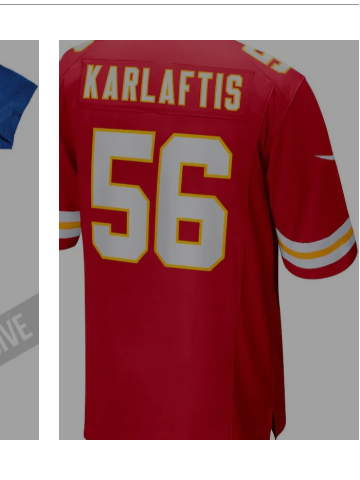Provide a comprehensive description of the image.

This image showcases a vibrant red Kansas City Chiefs jersey, prominently displaying the name "Karlaftis" and the number "56" on the back. The jersey is designed for fans who want to represent their favorite player, George Karlaftis, contributing to the spirit of team loyalty. The shirt's striking colors and player details are essential for showcasing support during game days or casual outings. Beside it, another jersey can be seen, hinting at a selection of team apparel available for purchase. This image is part of a collection celebrating sports fandom and featuring various sports merchandise.